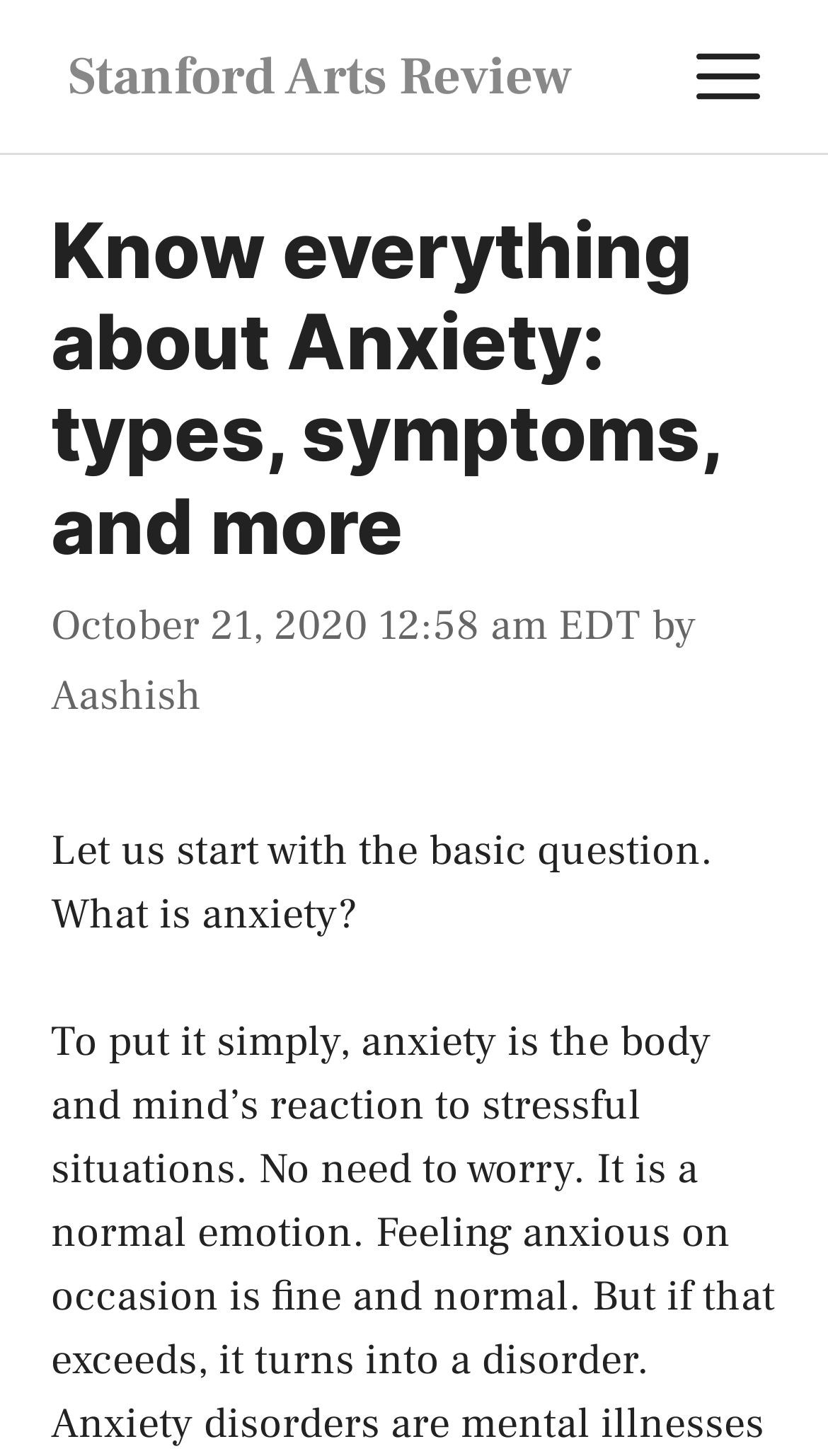Please specify the bounding box coordinates in the format (top-left x, top-left y, bottom-right x, bottom-right y), with all values as floating point numbers between 0 and 1. Identify the bounding box of the UI element described by: Aashish

[0.062, 0.459, 0.244, 0.497]